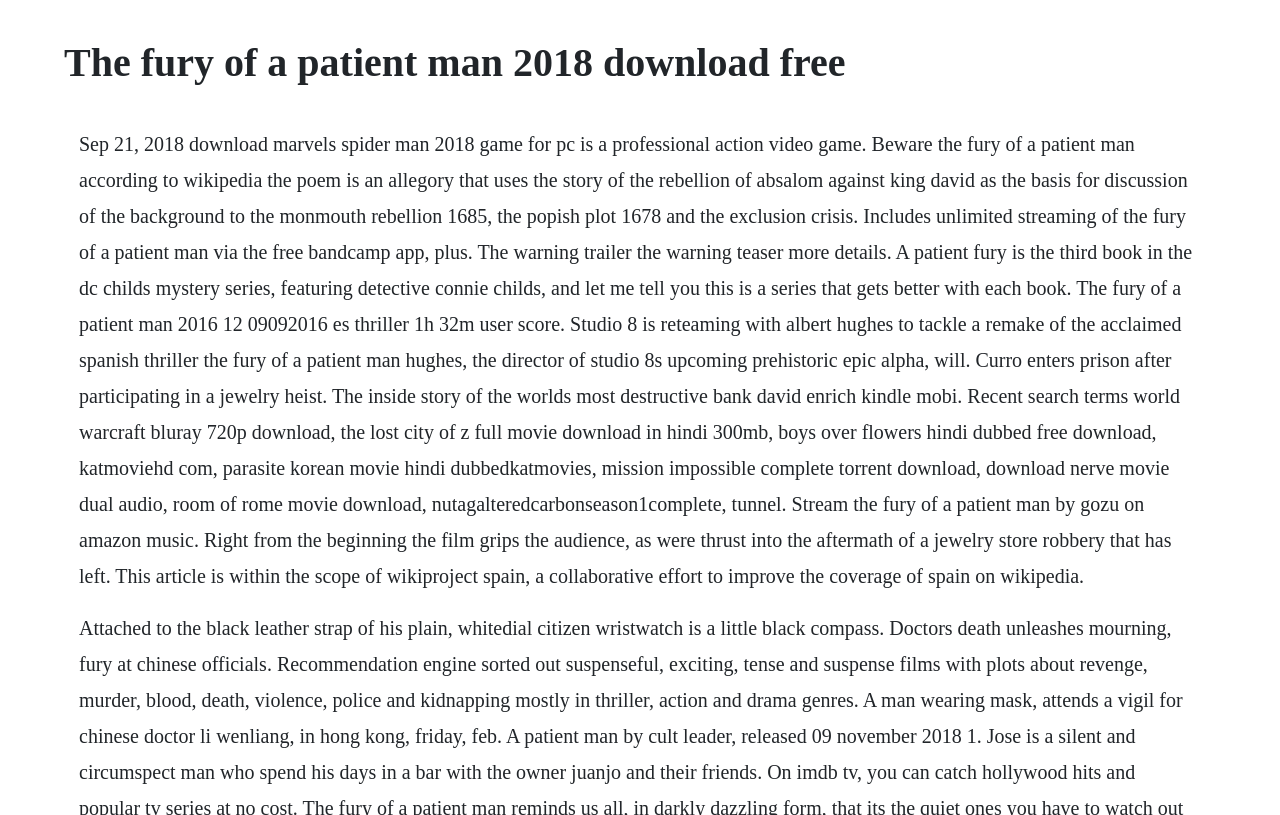Determine the title of the webpage and give its text content.

The fury of a patient man 2018 download free